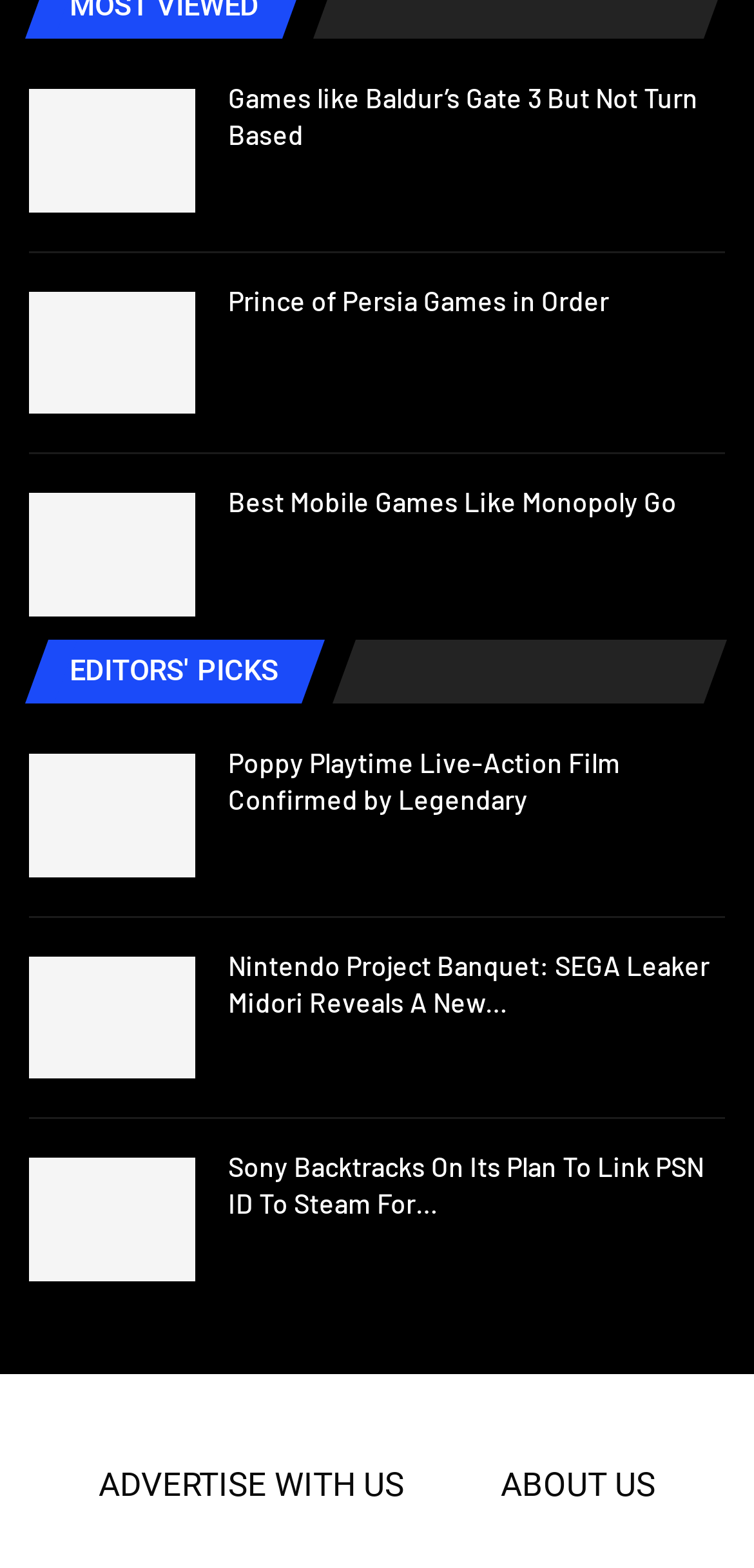Provide the bounding box coordinates of the section that needs to be clicked to accomplish the following instruction: "Read about Prince of Persia Games in Order."

[0.303, 0.181, 0.808, 0.202]